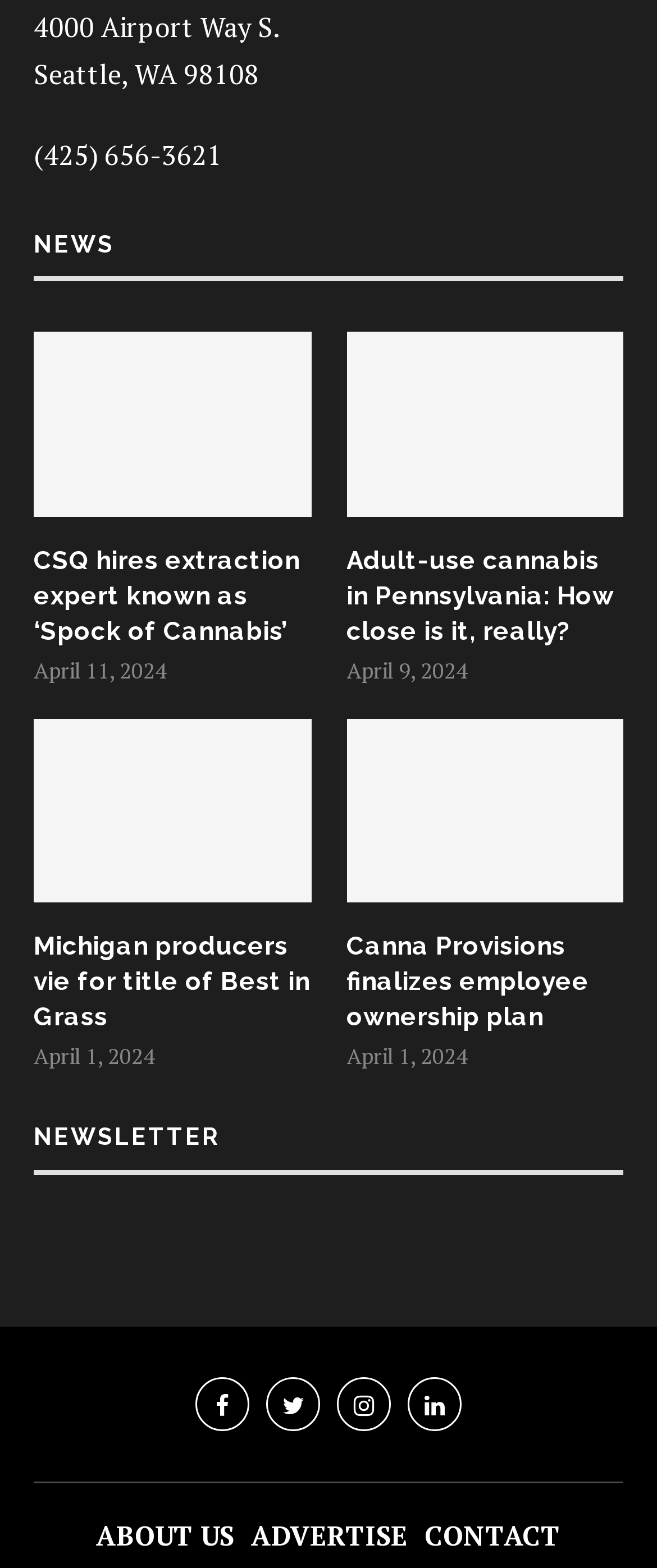What is the date of the second news article?
Respond to the question with a well-detailed and thorough answer.

I found the date of the second news article by looking at the time elements, which contain the date information. The second news article has a time element with the text content 'April 9, 2024'.